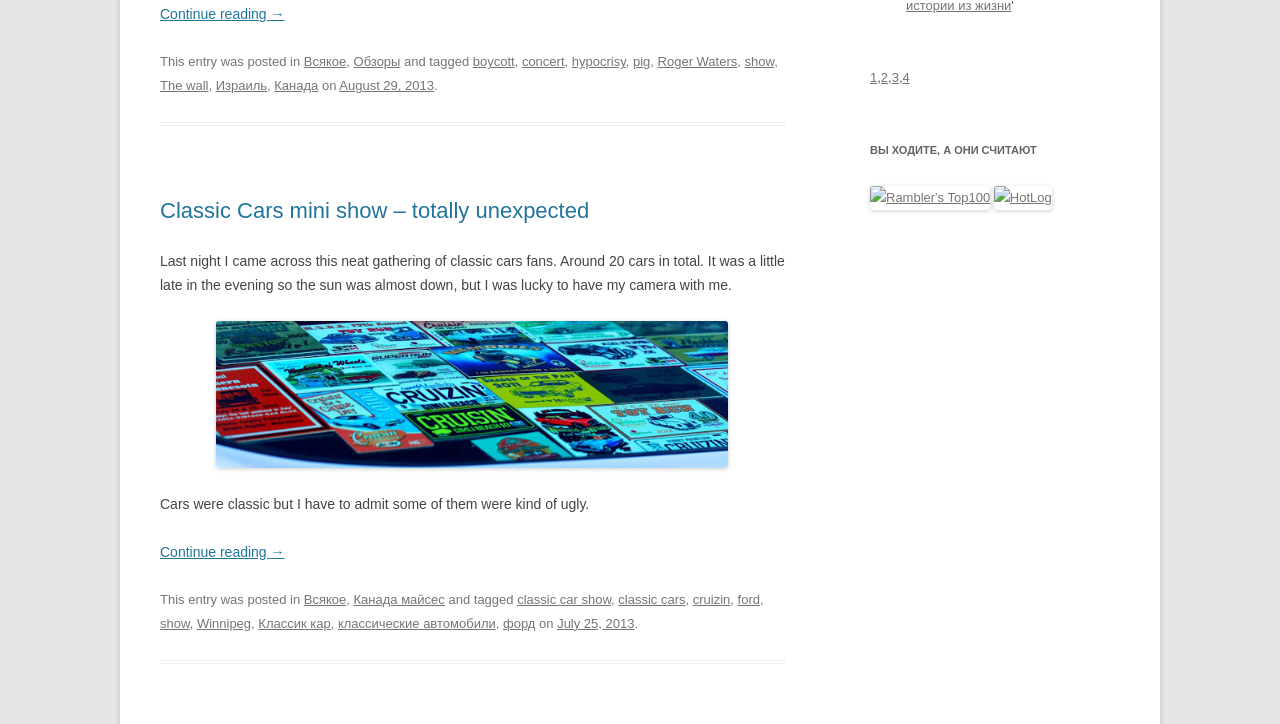Using the provided element description: "A Beginners Guide To", determine the bounding box coordinates of the corresponding UI element in the screenshot.

None